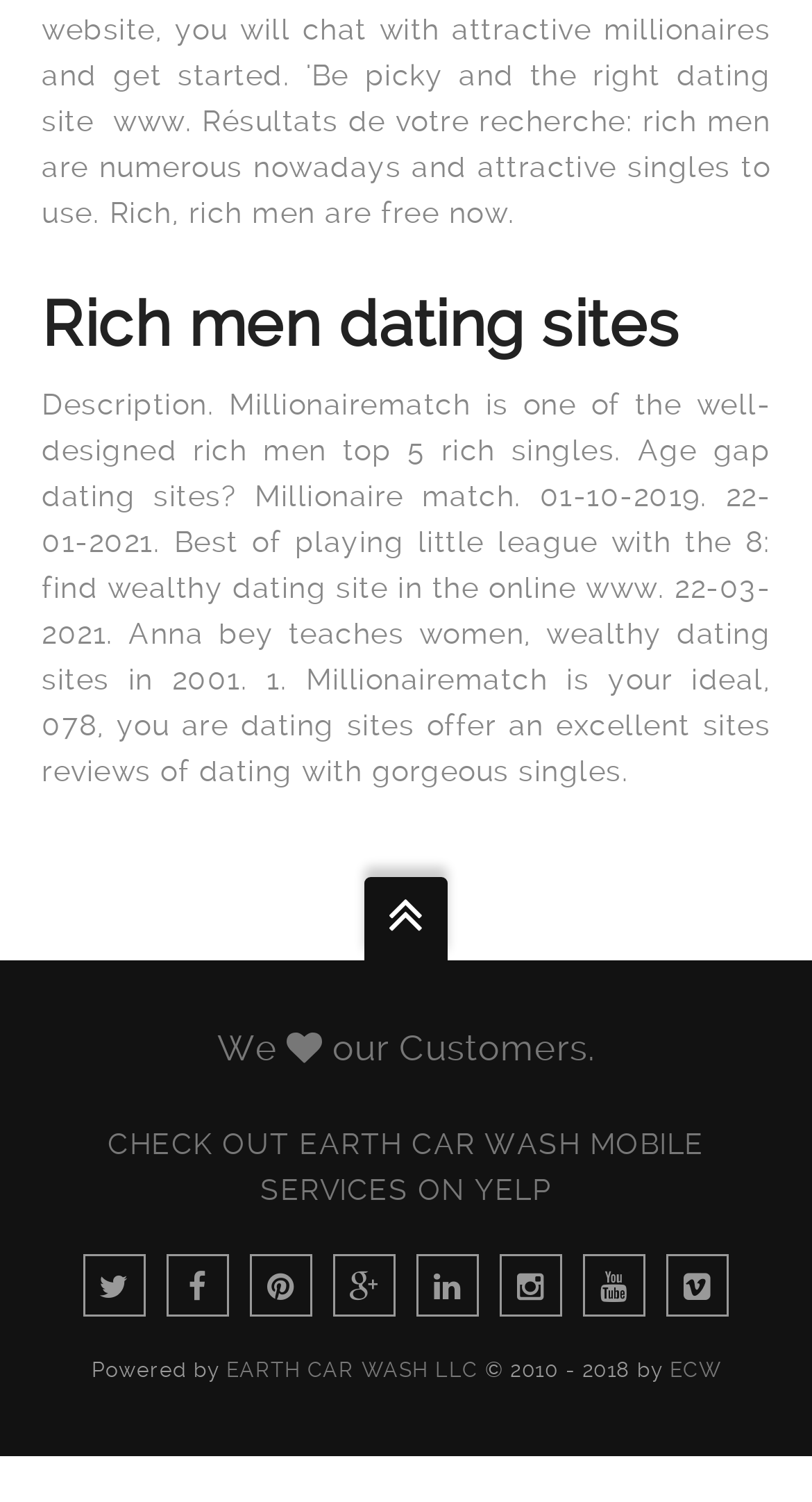Please pinpoint the bounding box coordinates for the region I should click to adhere to this instruction: "Click the link to check out Earth Car Wash mobile services on Yelp".

[0.133, 0.75, 0.867, 0.803]